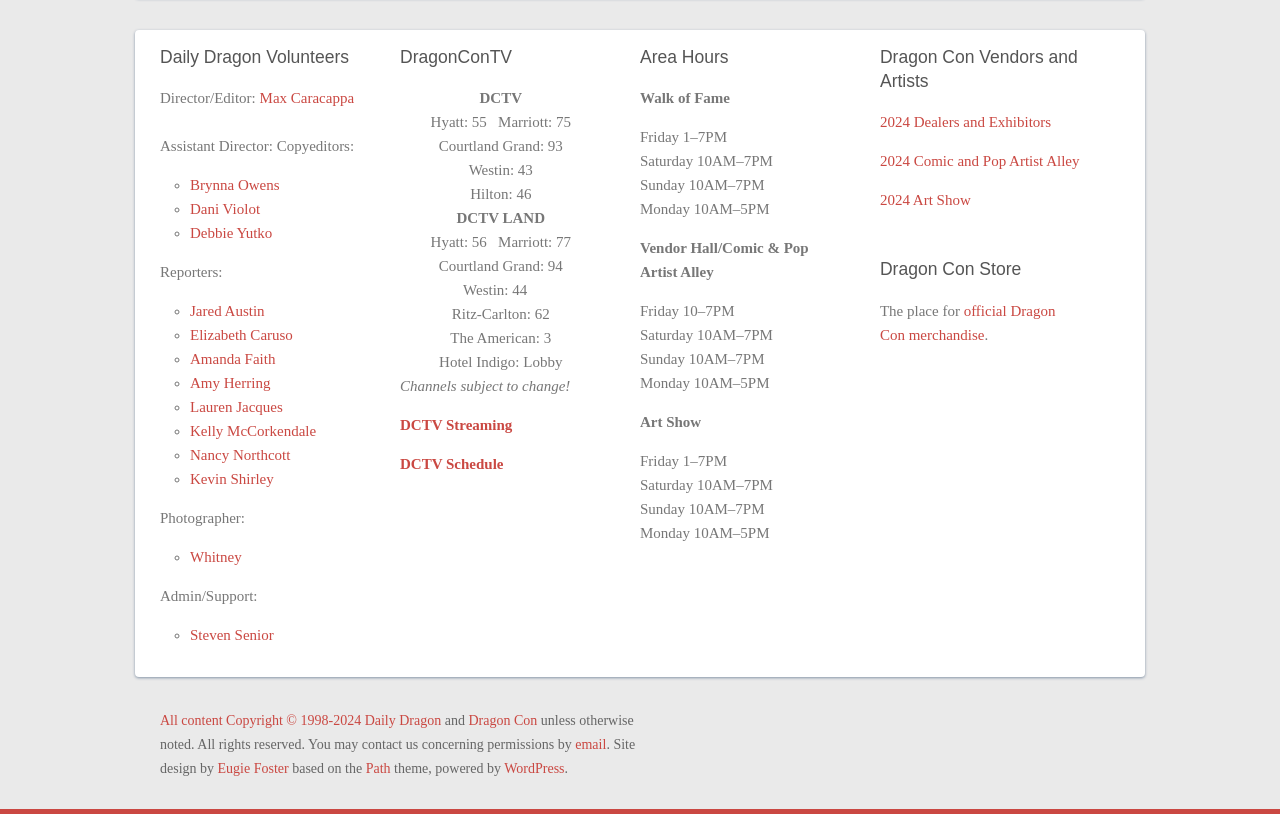Please specify the bounding box coordinates of the area that should be clicked to accomplish the following instruction: "Check the schedule of Dragon Con". The coordinates should consist of four float numbers between 0 and 1, i.e., [left, top, right, bottom].

[0.312, 0.56, 0.393, 0.58]